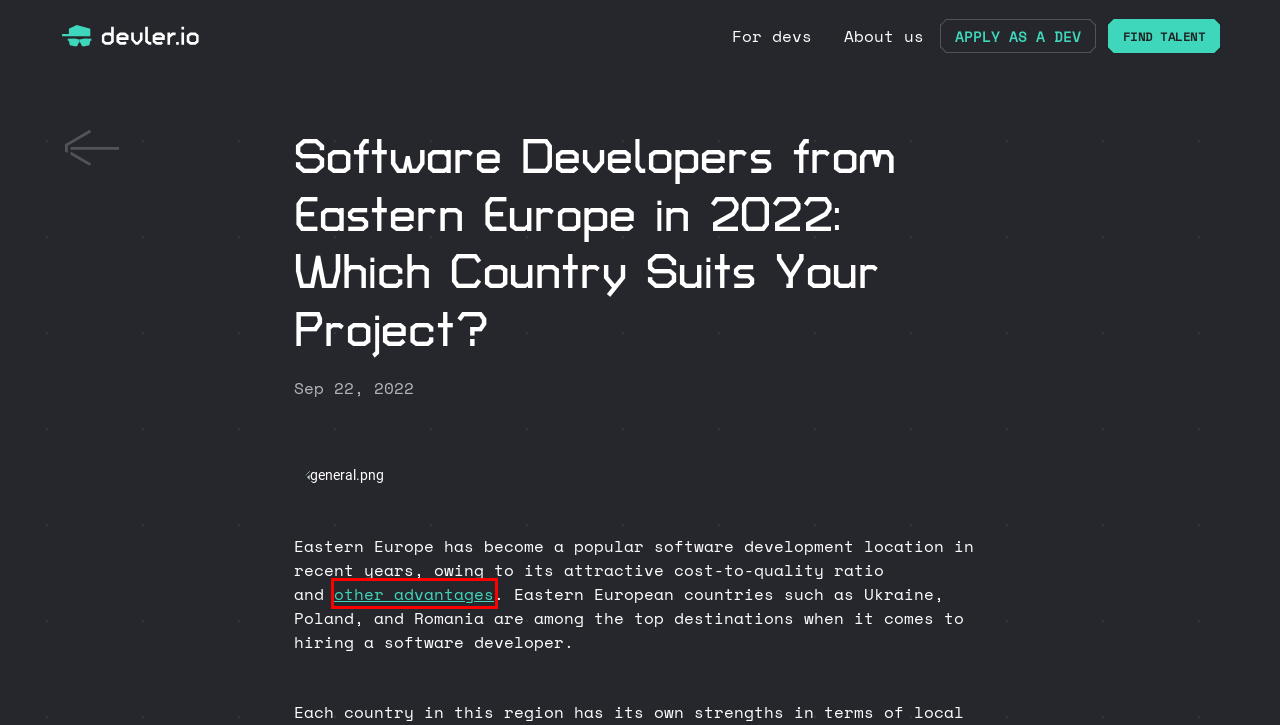Given a screenshot of a webpage with a red bounding box, please pick the webpage description that best fits the new webpage after clicking the element inside the bounding box. Here are the candidates:
A. Ukraine | EF English Proficiency Index | EF Global Site (English)
B. TopCoder Statistics - Top Ranked Countries
C. Wanna hire a Top Developer? Let’s Take A Look At Why You Should Observe an Europe IT.
D. Almost all Romanian secondary school pupils study two foreign languages | Romania Insider
E. EF EPI | EF English Proficiency Index | EF United States
F. Innovation Feel: Development of mobile applications and websites
G. Most popular languages in Bulgaria · Explore which languages are spoken in Bulgaria
H. Hire - Devler.io

C